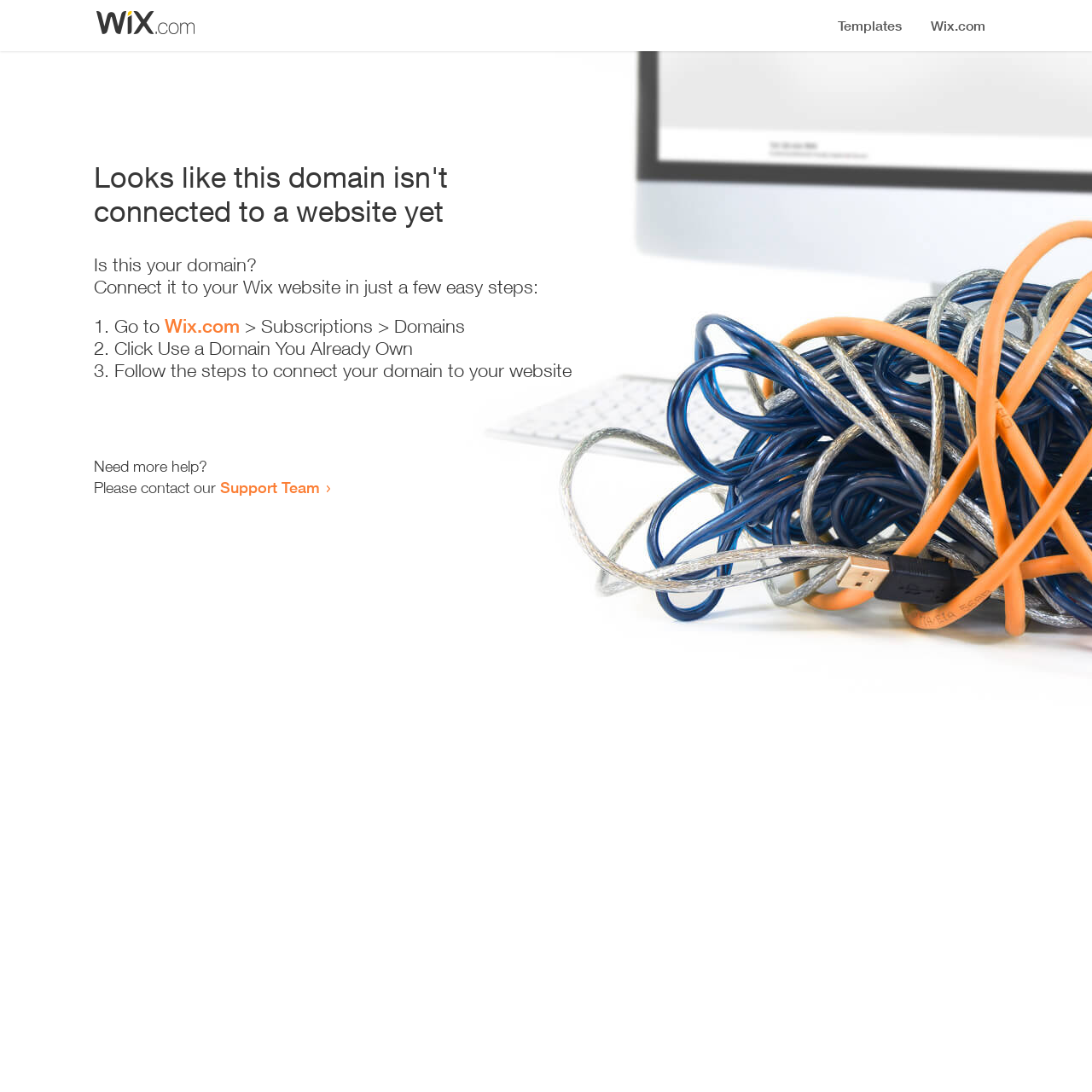Provide a one-word or brief phrase answer to the question:
Where should the user go to start the connection process?

Wix.com